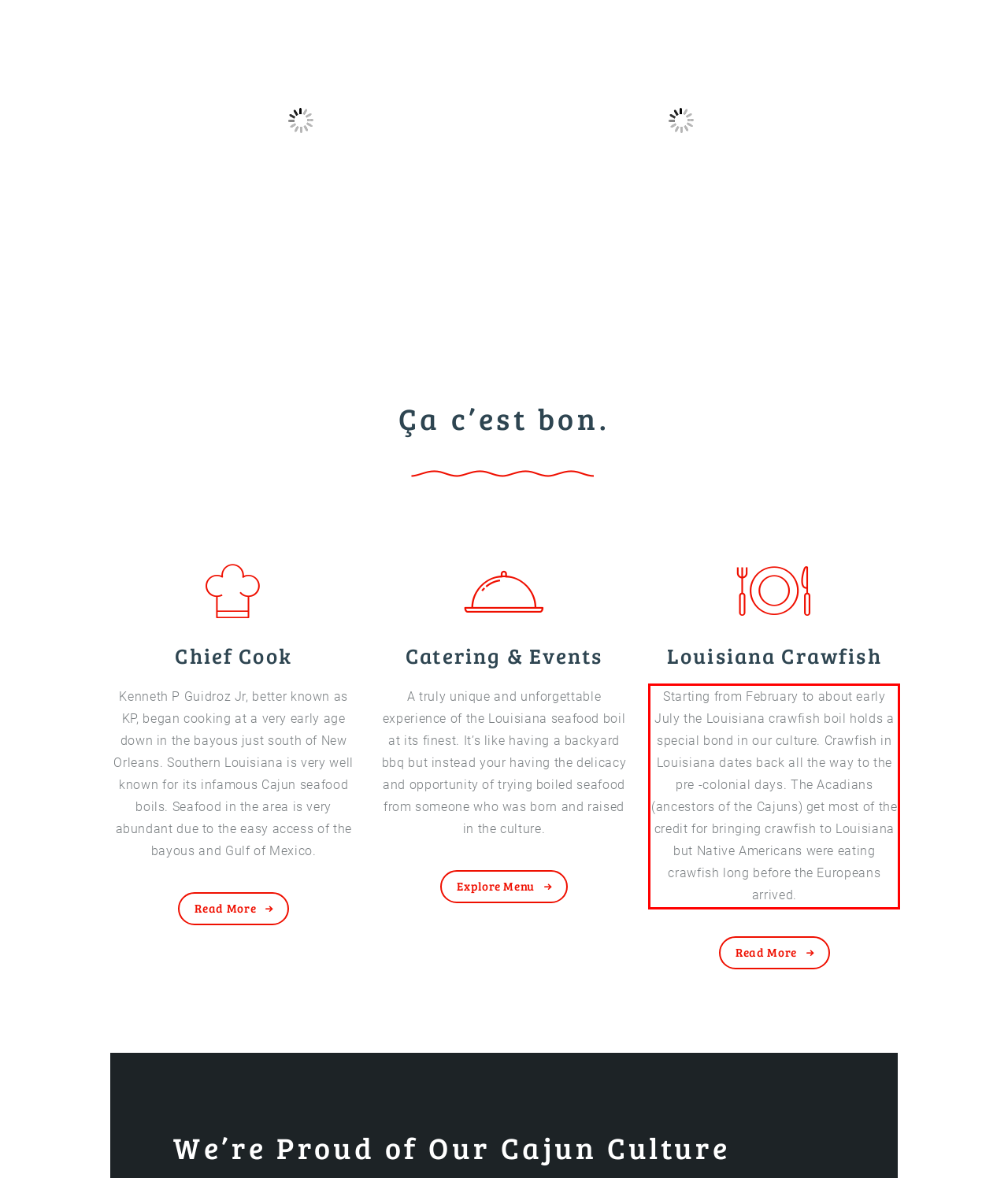Using the webpage screenshot, recognize and capture the text within the red bounding box.

Starting from February to about early July the Louisiana crawfish boil holds a special bond in our culture. Crawfish in Louisiana dates back all the way to the pre -colonial days. The Acadians (ancestors of the Cajuns) get most of the credit for bringing crawfish to Louisiana but Native Americans were eating crawfish long before the Europeans arrived.